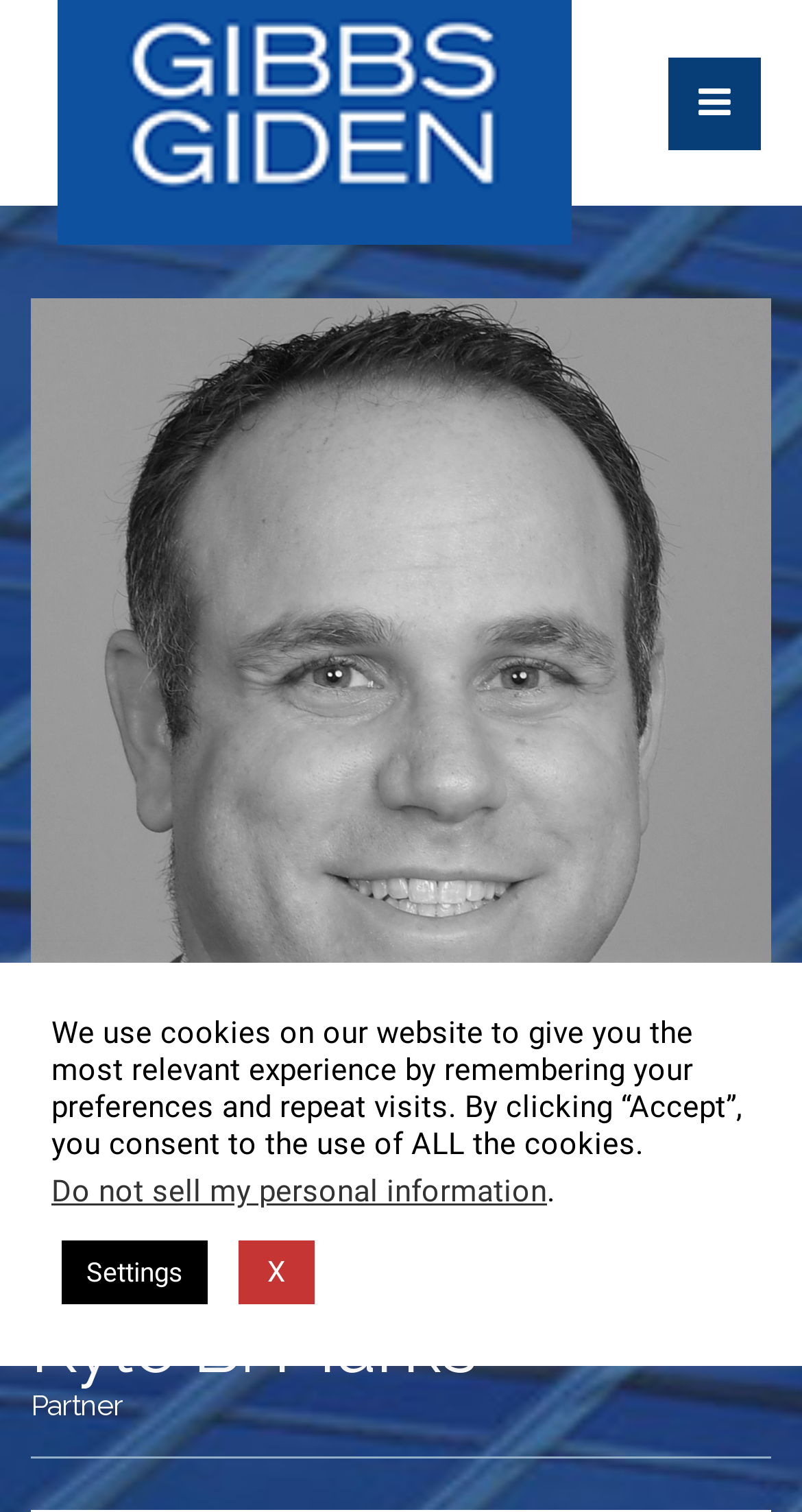Give a full account of the webpage's elements and their arrangement.

The webpage is about Kyle B. Marks, a partner at Gibbs Giden Locher Turner Senet & Wittbrodt LLP. At the top right corner, there is a button to open a menu, accompanied by a complementary element. Below this, there is a large image of Kyle B. Marks, taking up most of the width of the page. 

Underneath the image, there is a heading with Kyle B. Marks' name, followed by a text indicating his position as a partner. 

In the lower middle section of the page, there is a notification about the use of cookies on the website, with a message explaining the purpose of the cookies and a call to action to accept or decline their use. To the right of this notification, there are two buttons, one labeled "Settings" and another labeled "X", likely for managing cookie preferences.

Additionally, there is a small text at the bottom left corner of the page, stating "Do not sell my personal information", which is likely related to the cookie notification and user privacy.